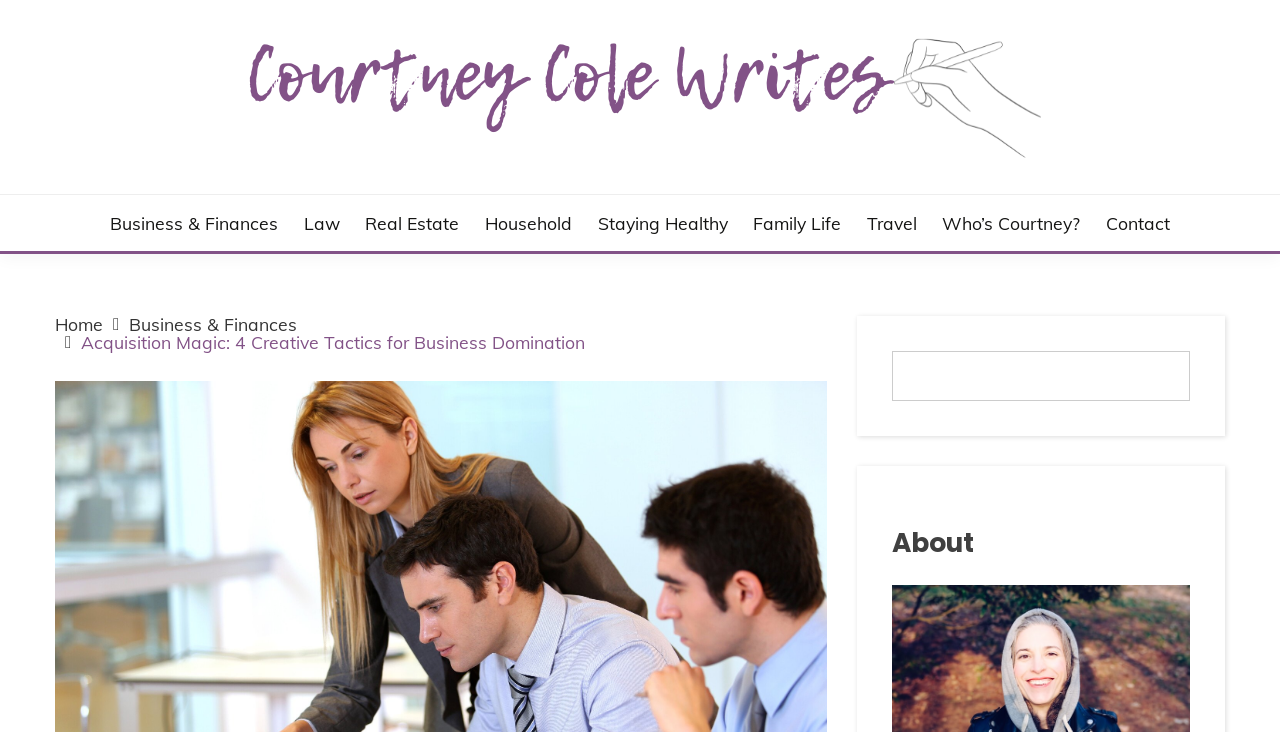What is the title of the section below the navigation breadcrumbs?
From the screenshot, supply a one-word or short-phrase answer.

About